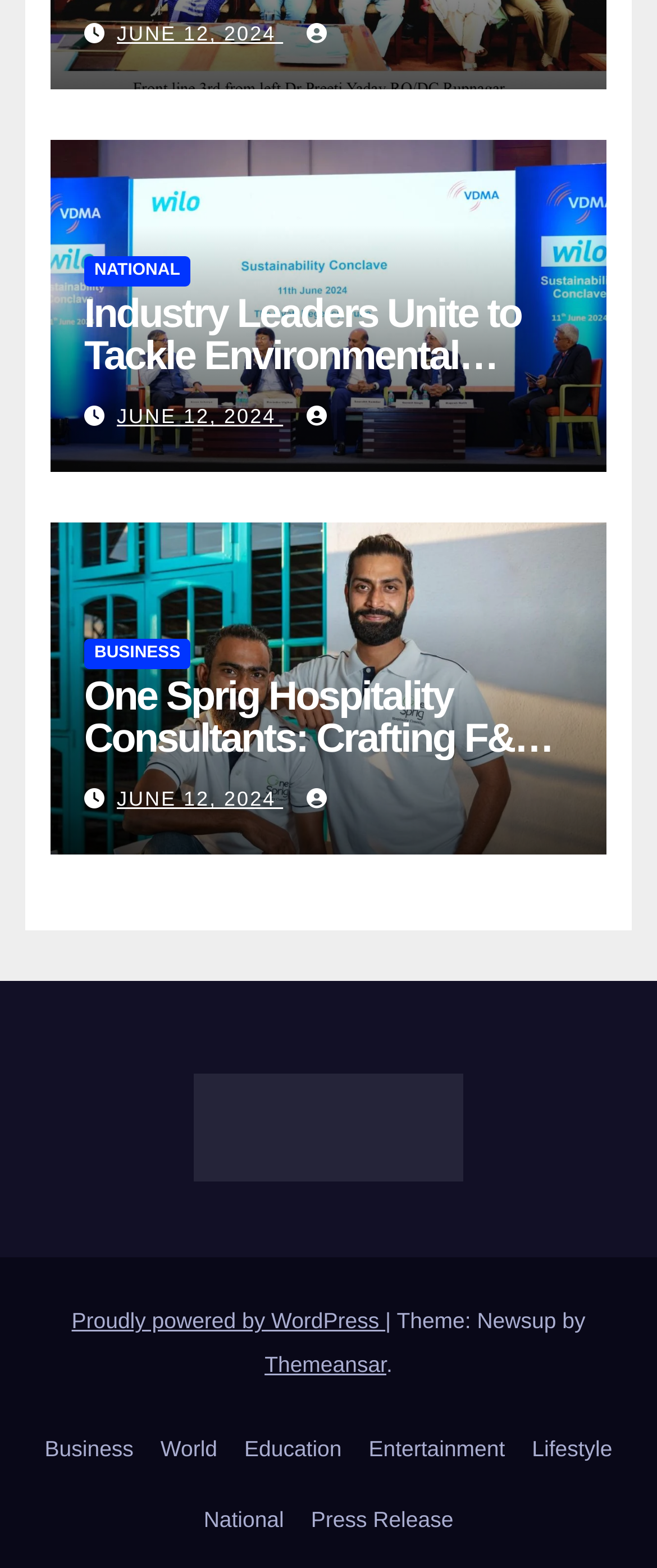How many links are there in the footer section?
We need a detailed and exhaustive answer to the question. Please elaborate.

I looked at the links at the bottom of the webpage and counted them. There are seven links: Business, World, Education, Entertainment, Lifestyle, National, and Press Release.